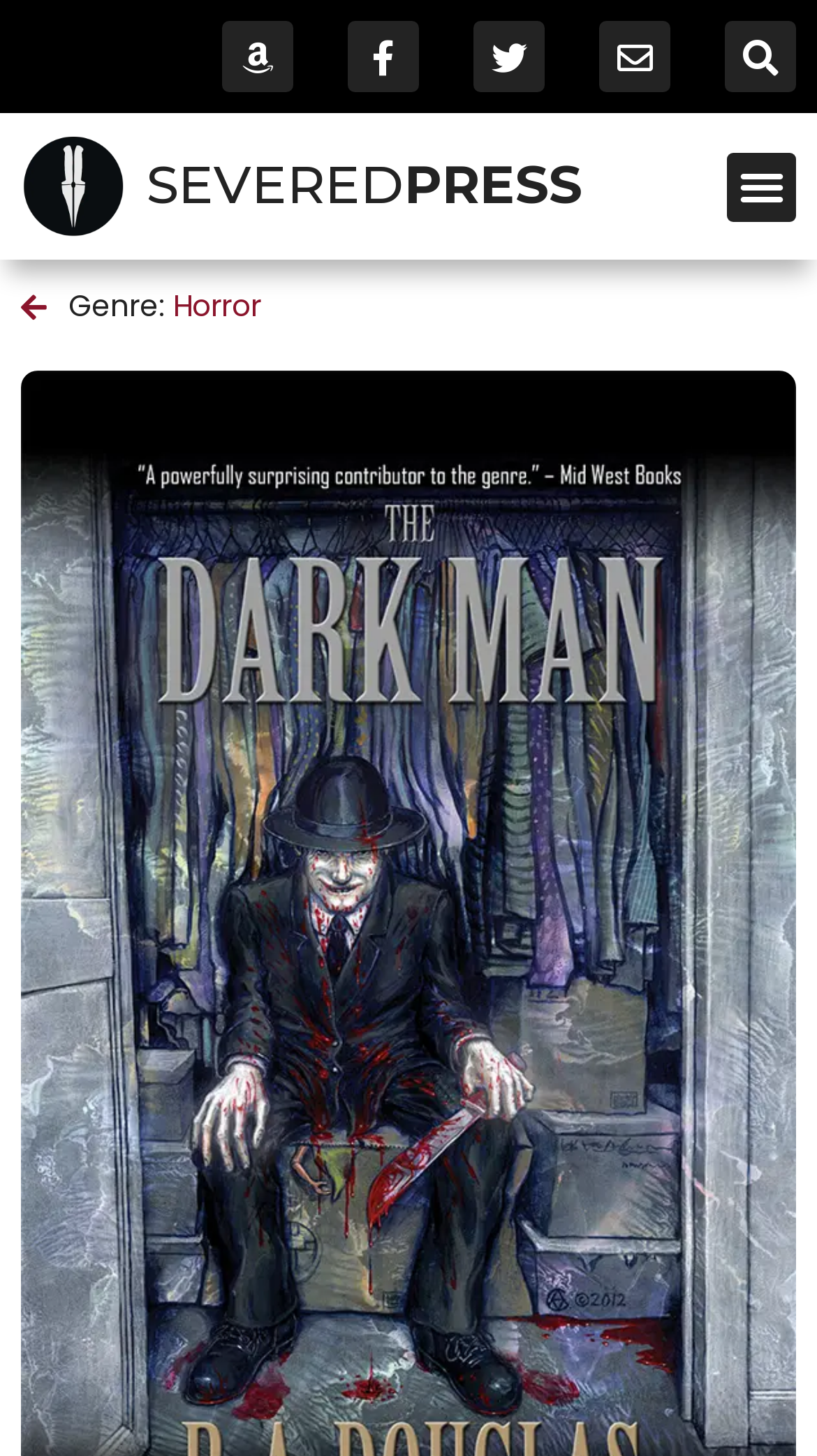Please specify the bounding box coordinates of the region to click in order to perform the following instruction: "Follow on Twitter".

[0.579, 0.014, 0.667, 0.063]